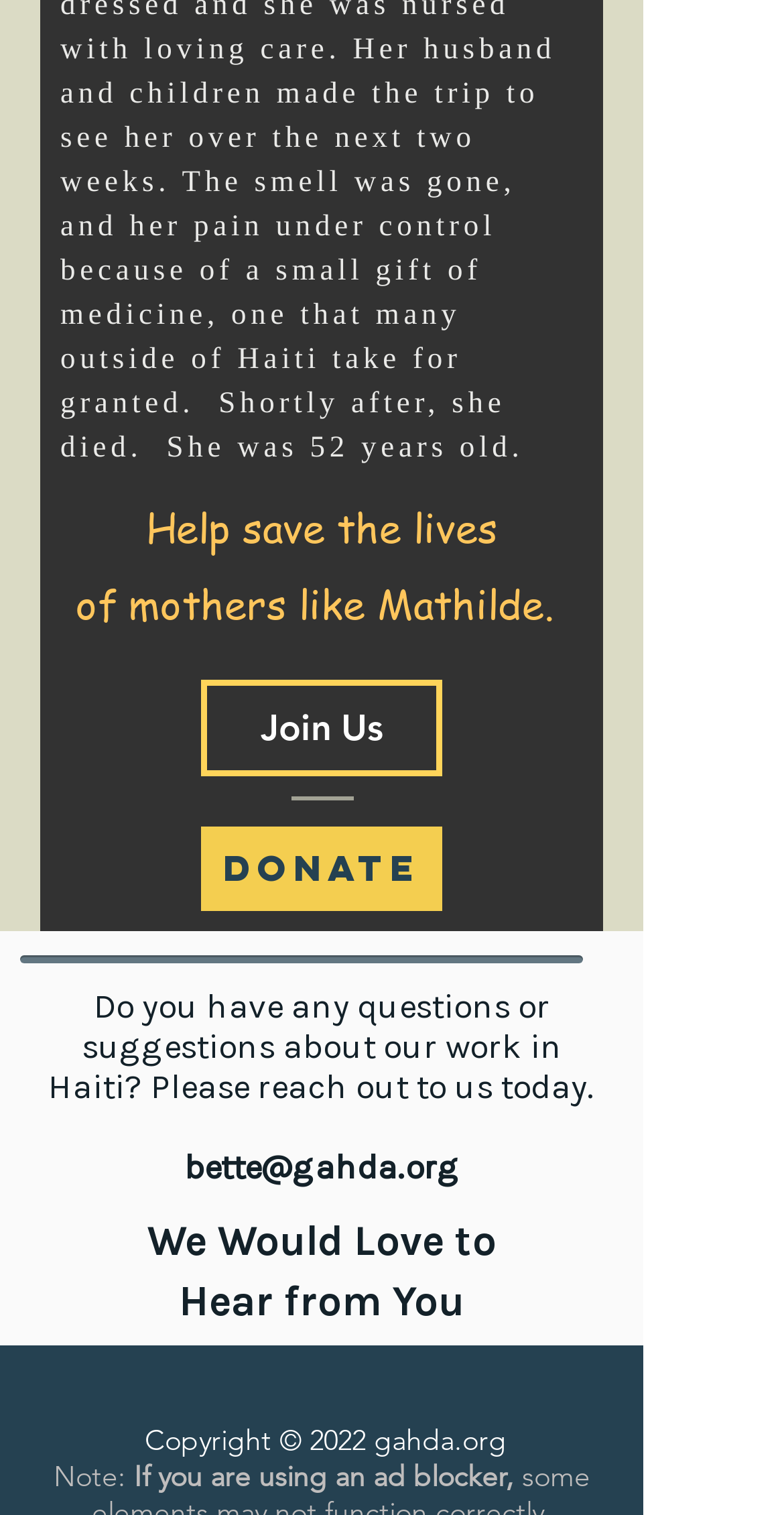Using the element description: "Join Us", determine the bounding box coordinates for the specified UI element. The coordinates should be four float numbers between 0 and 1, [left, top, right, bottom].

[0.256, 0.449, 0.564, 0.512]